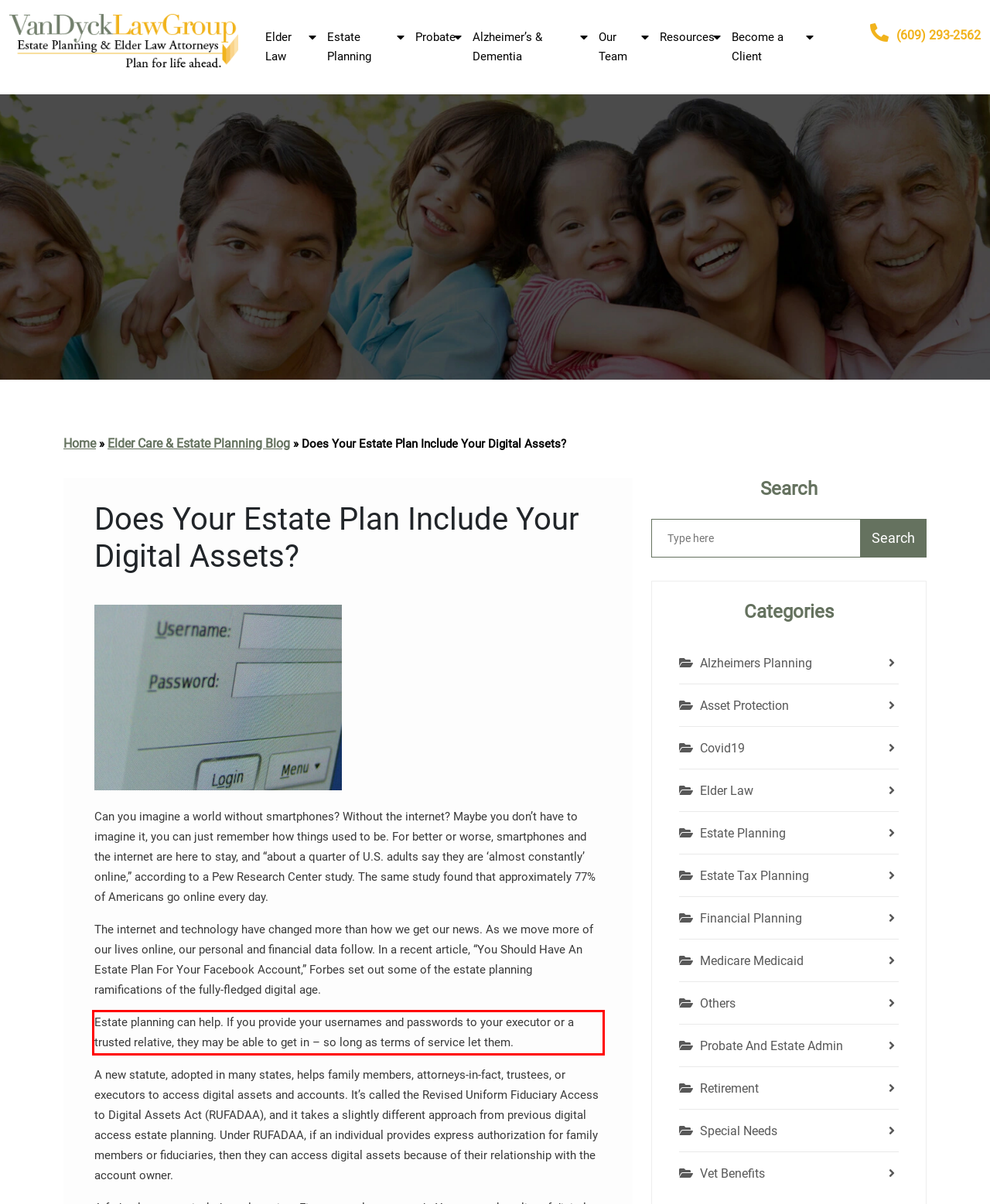Within the screenshot of the webpage, locate the red bounding box and use OCR to identify and provide the text content inside it.

Estate planning can help. If you provide your usernames and passwords to your executor or a trusted relative, they may be able to get in – so long as terms of service let them.